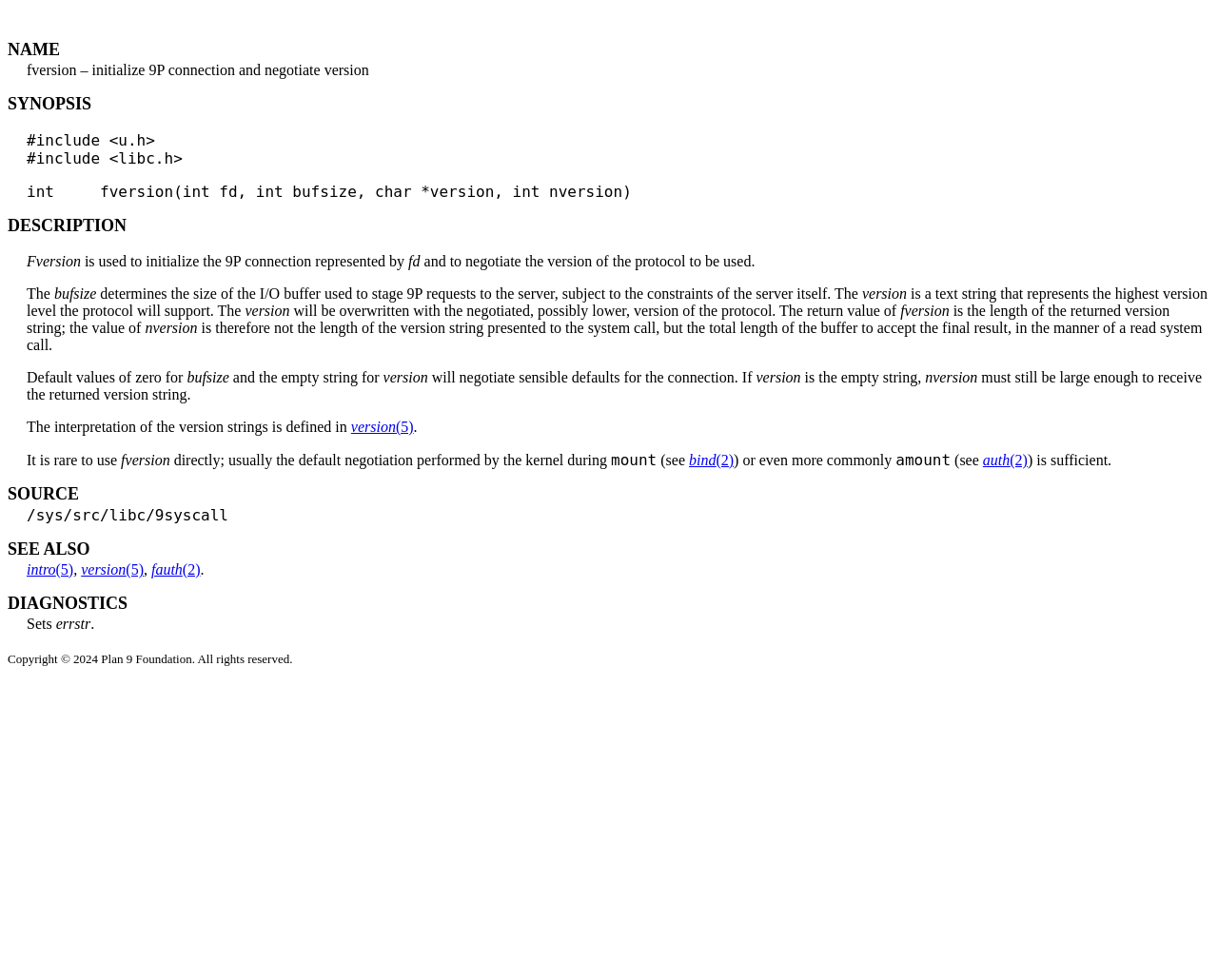Answer the following query concisely with a single word or phrase:
What is the default value of bufsize?

Zero